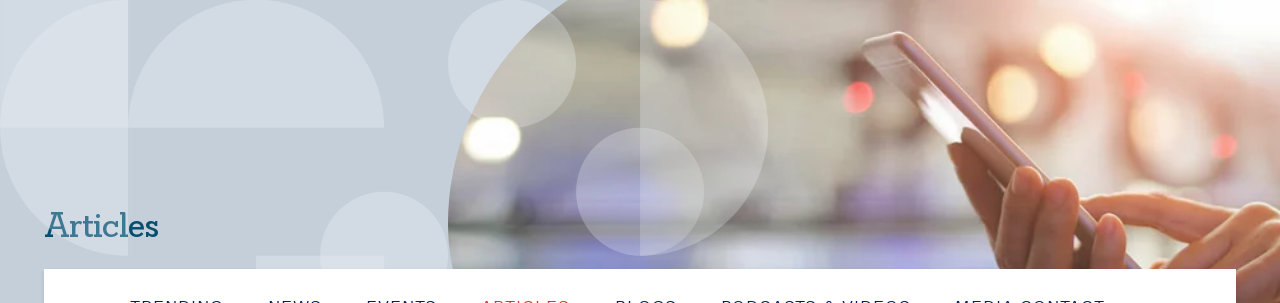Provide your answer in one word or a succinct phrase for the question: 
What options are available for navigation?

trending news, events, and articles